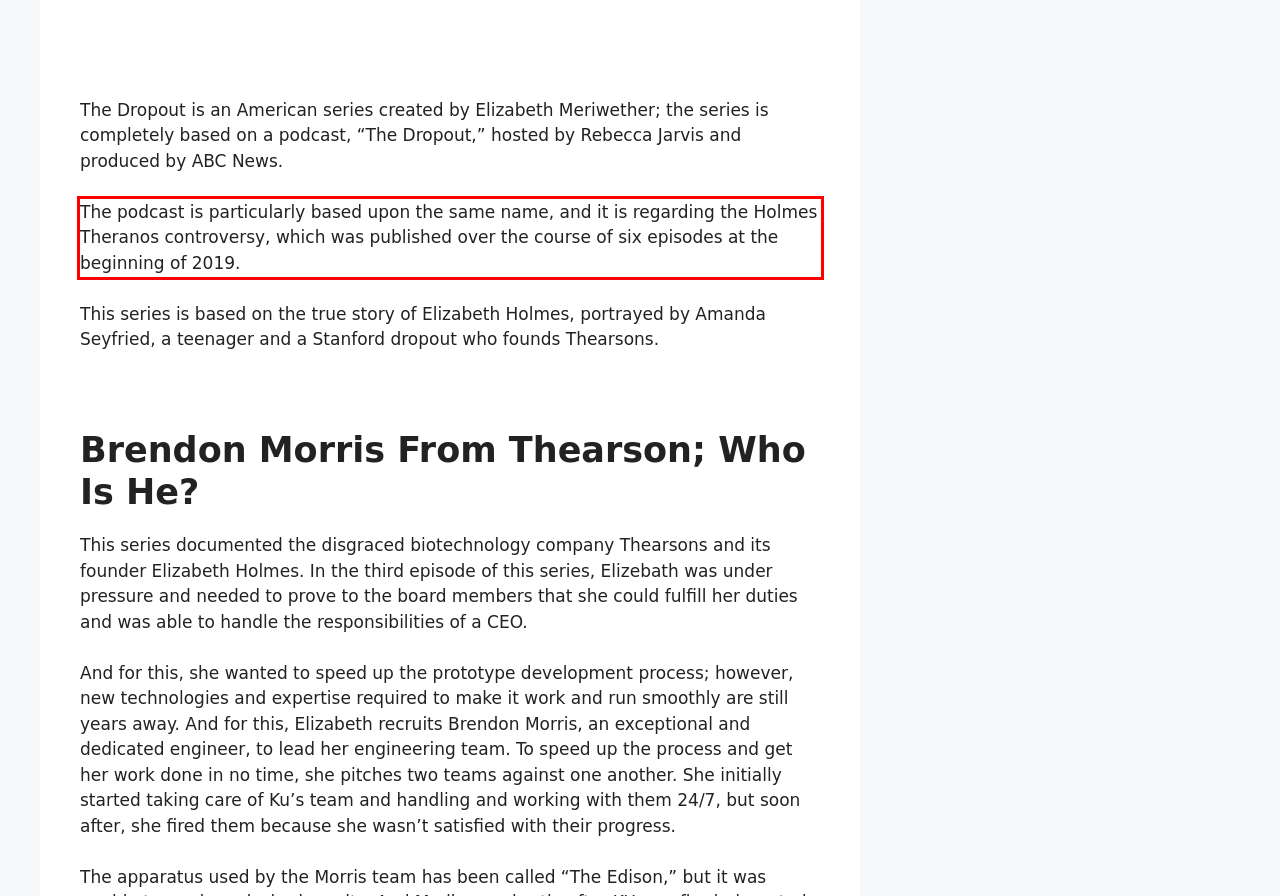Please analyze the provided webpage screenshot and perform OCR to extract the text content from the red rectangle bounding box.

The podcast is particularly based upon the same name, and it is regarding the Holmes Theranos controversy, which was published over the course of six episodes at the beginning of 2019.